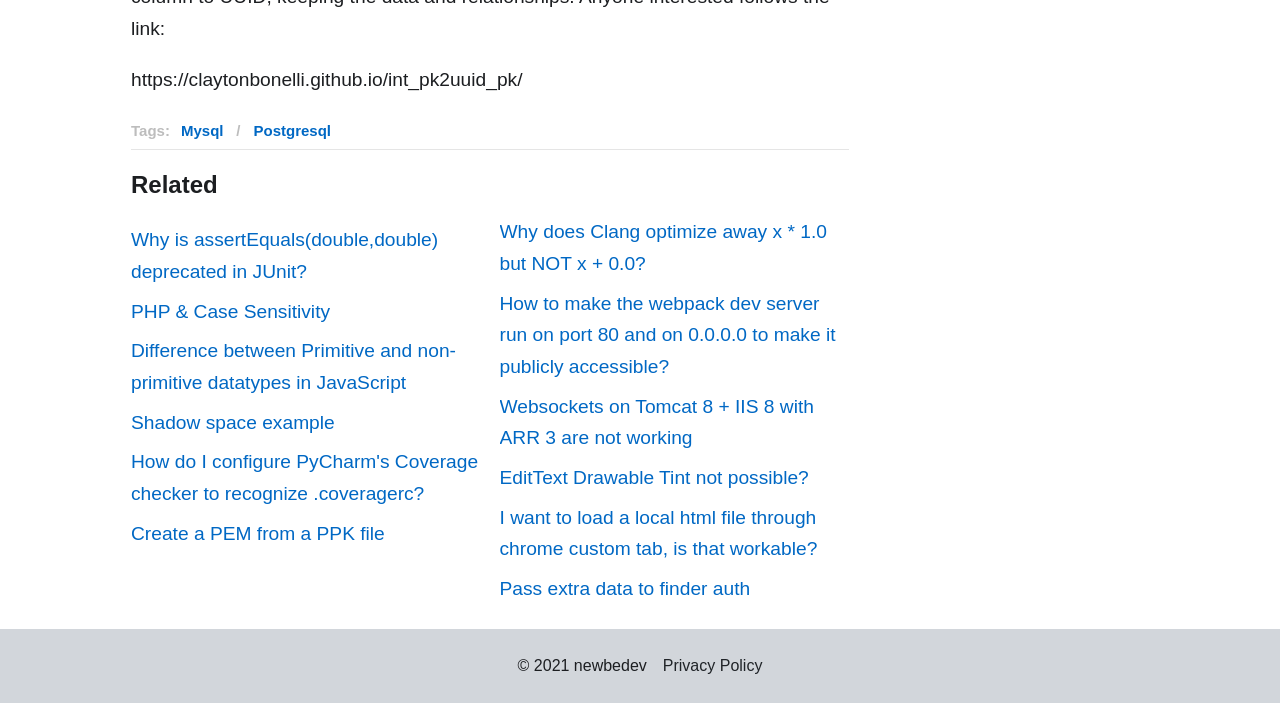Locate the bounding box coordinates of the clickable part needed for the task: "Read about Why is assertEquals(double,double) deprecated in JUnit?".

[0.102, 0.319, 0.375, 0.409]